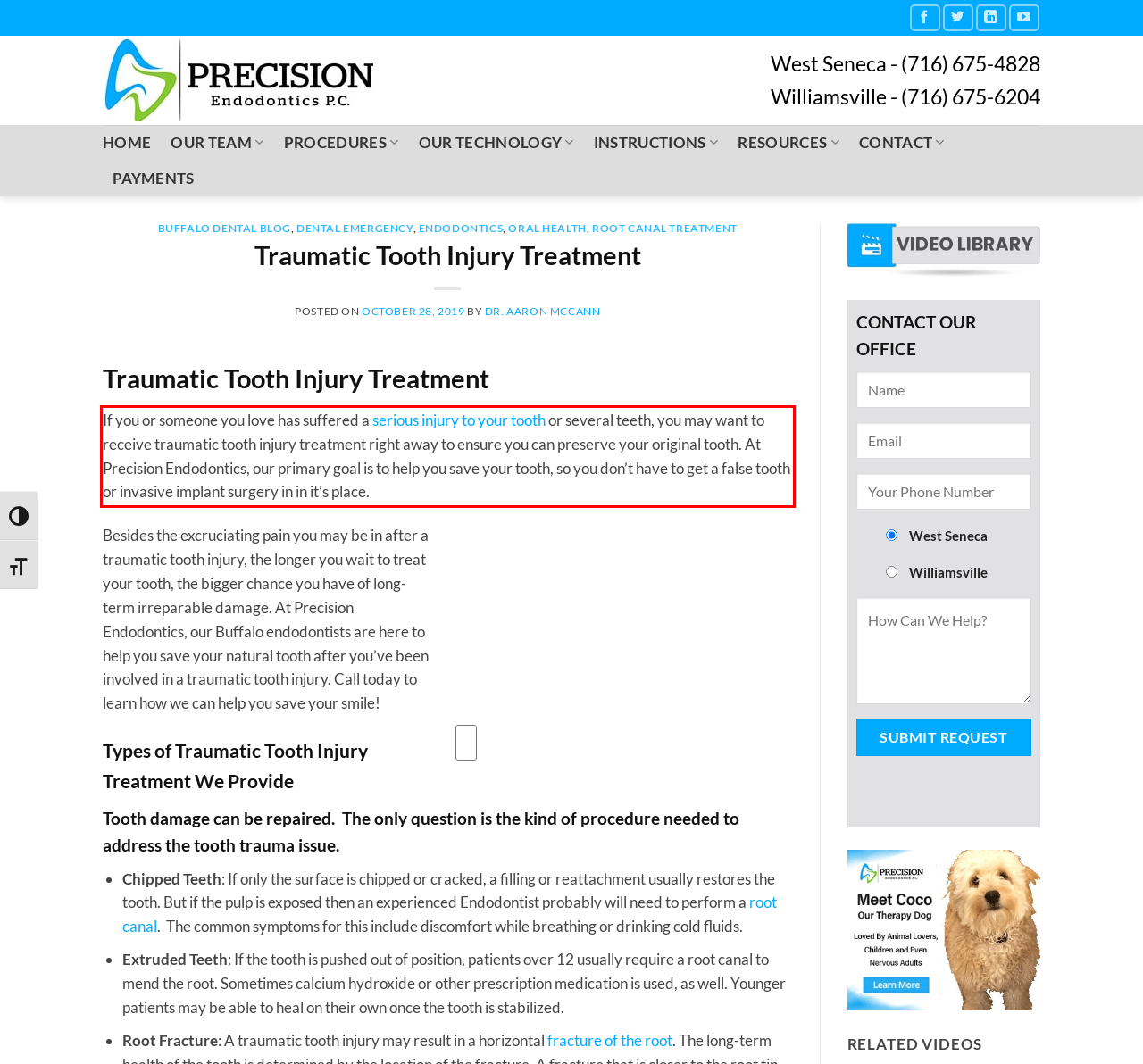You are looking at a screenshot of a webpage with a red rectangle bounding box. Use OCR to identify and extract the text content found inside this red bounding box.

If you or someone you love has suffered a serious injury to your tooth or several teeth, you may want to receive traumatic tooth injury treatment right away to ensure you can preserve your original tooth. At Precision Endodontics, our primary goal is to help you save your tooth, so you don’t have to get a false tooth or invasive implant surgery in in it’s place.